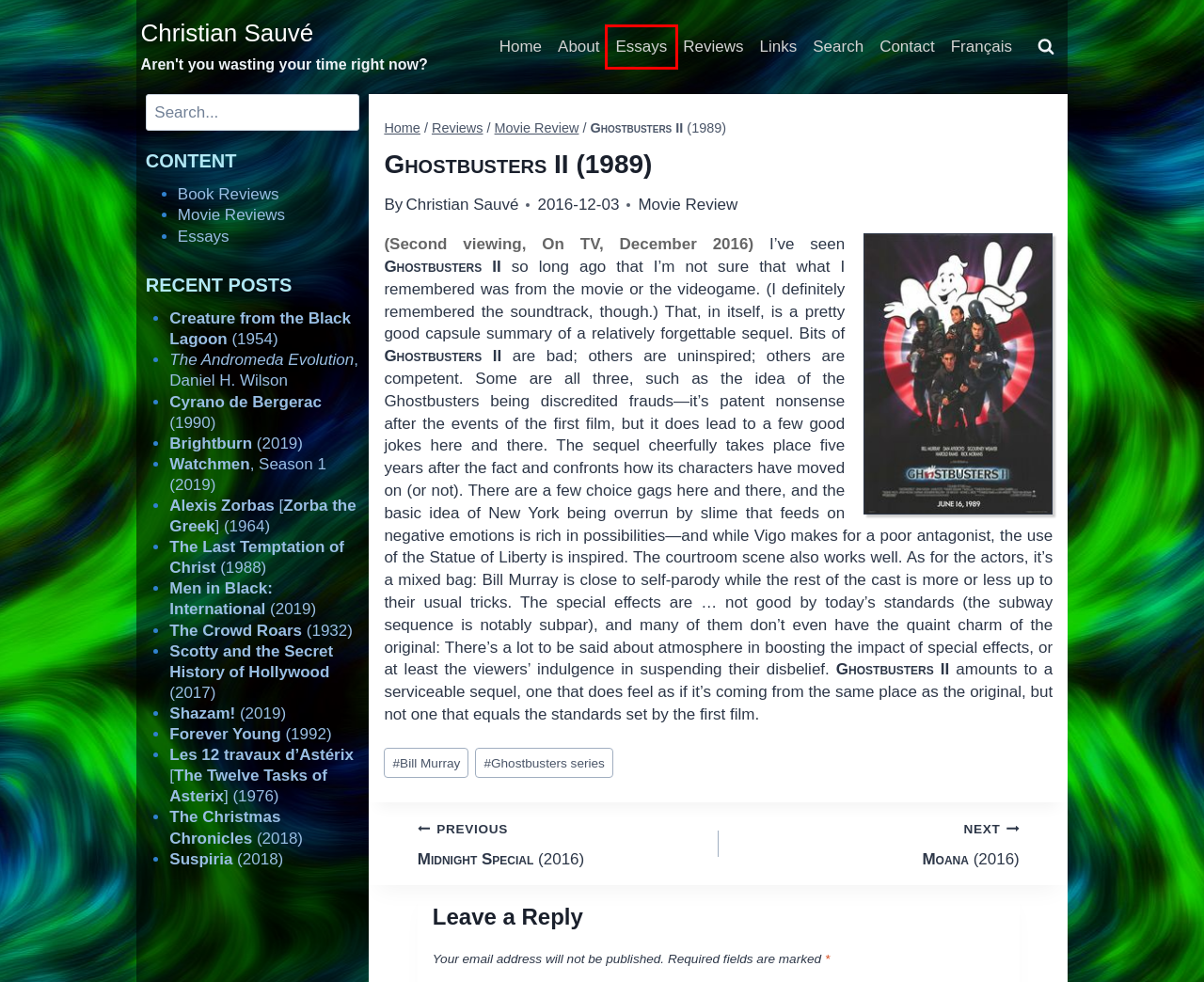Analyze the screenshot of a webpage that features a red rectangle bounding box. Pick the webpage description that best matches the new webpage you would see after clicking on the element within the red bounding box. Here are the candidates:
A. Essays – Christian Sauvé
B. Creature from the Black Lagoon (1954) – Christian Sauvé
C. Links… – Christian Sauvé
D. Moana (2016) – Christian Sauvé
E. The Christmas Chronicles (2018) – Christian Sauvé
F. Bill Murray – Christian Sauvé
G. The Last Temptation of Christ (1988) – Christian Sauvé
H. Christian Sauvé: Le site web officiel! – Christian Sauvé

A